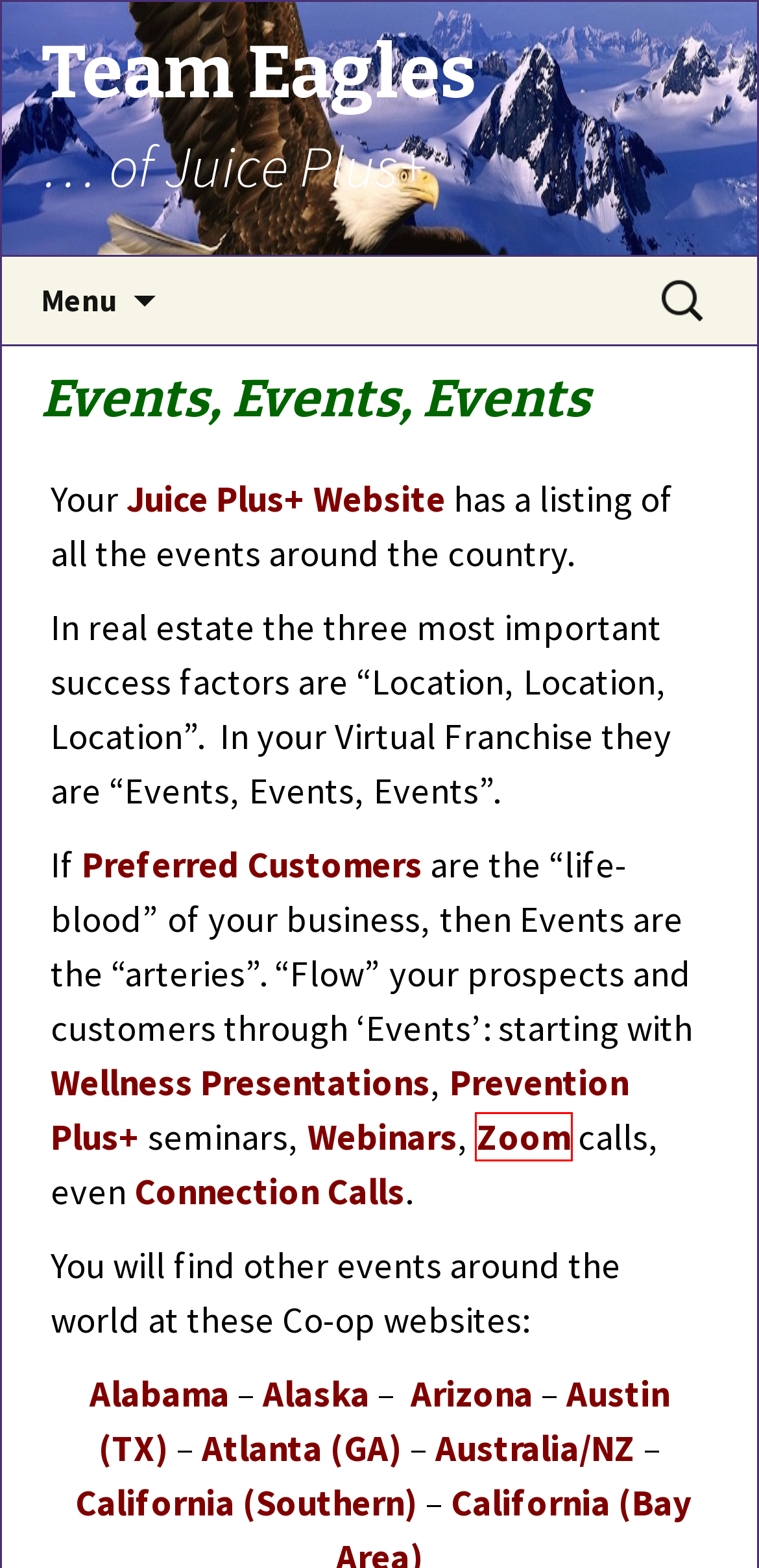Look at the given screenshot of a webpage with a red rectangle bounding box around a UI element. Pick the description that best matches the new webpage after clicking the element highlighted. The descriptions are:
A. Prevention Plus+ Seminars | Team Eagles
B. Wellness Presentations | Team Eagles
C. Webinars | Team Eagles
D. Share Your Journey | Team Eagles
E. JP Team Arizona – Juice Plus Arizona
F. Team Eagles | … of Juice Plus+
G. Zoom | Team Eagles
H. Promoting Events | Team Eagles

G